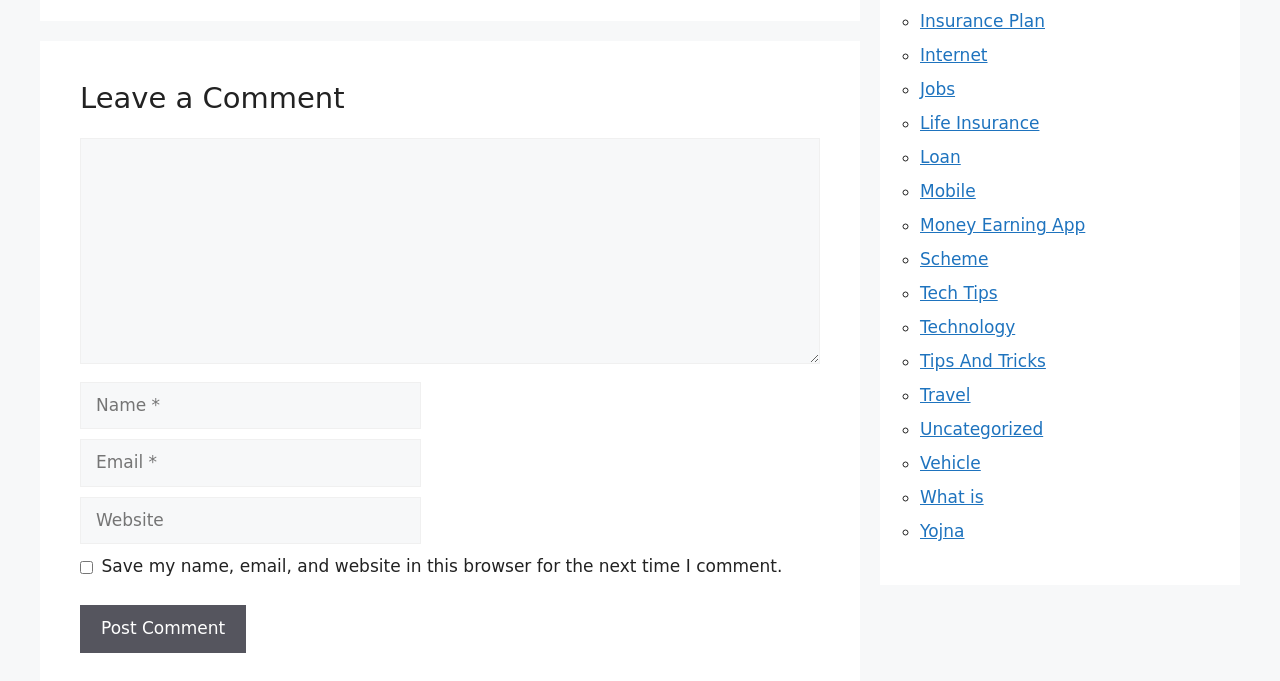What is the button at the bottom of the comment section for?
Offer a detailed and full explanation in response to the question.

The button at the bottom of the comment section is used to submit the user's comment. Once the user has filled in the required fields and typed in their comment, they can click this button to post their comment.